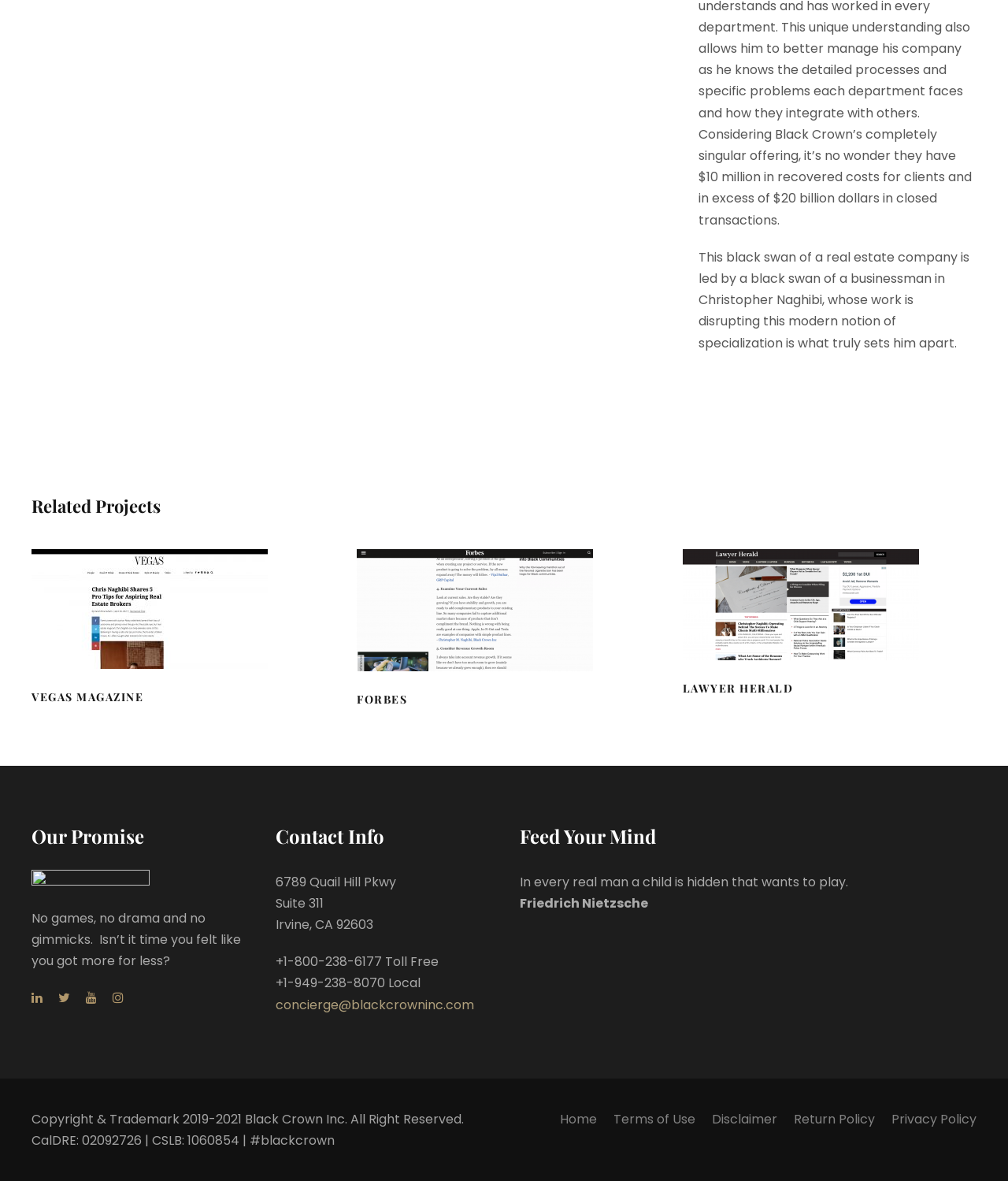Please determine the bounding box coordinates of the section I need to click to accomplish this instruction: "Click on Privacy Policy".

[0.884, 0.94, 0.969, 0.955]